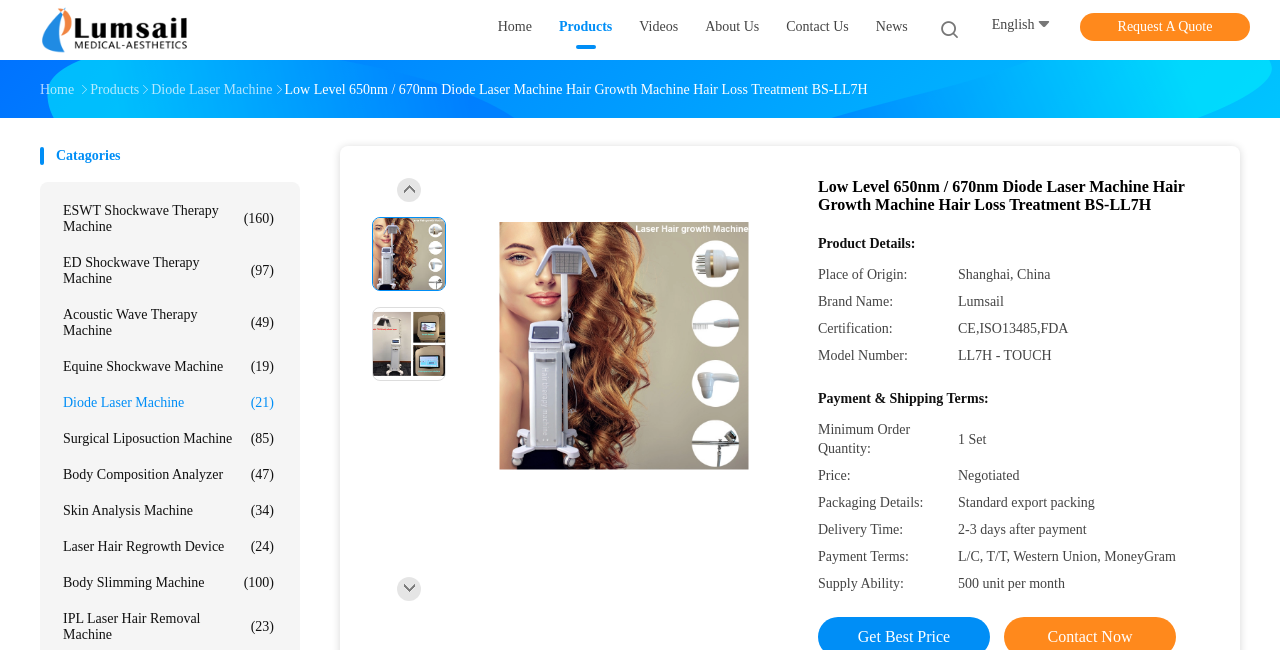What is the minimum order quantity for this product?
Give a thorough and detailed response to the question.

I found the minimum order quantity by looking at the payment and shipping terms table, where it lists the minimum order quantity as '1 Set'.